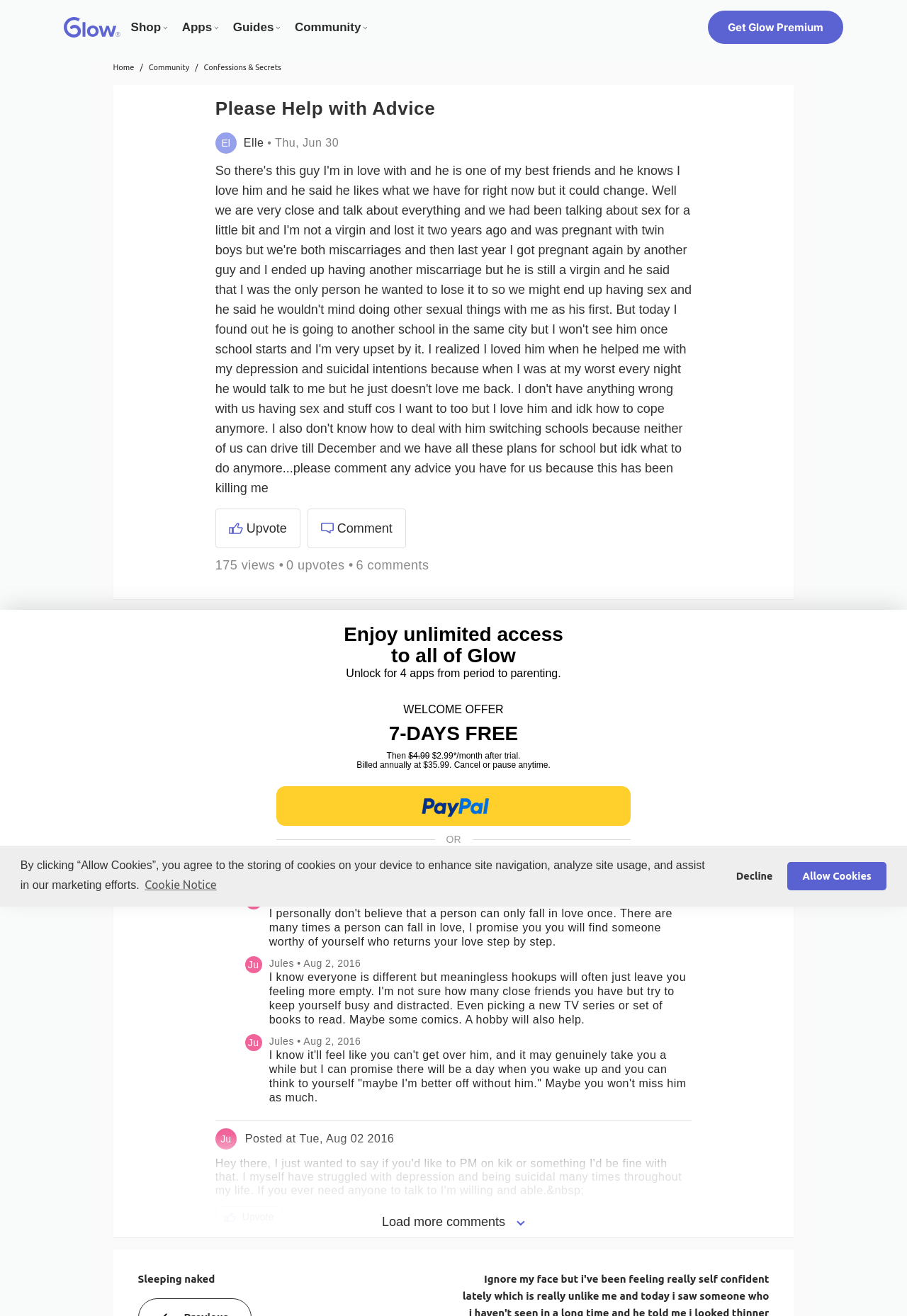What is the name of the user who posted the advice?
Please respond to the question with a detailed and thorough explanation.

I found this answer by looking at the StaticText element 'Elle' which is located next to the user's profile picture.